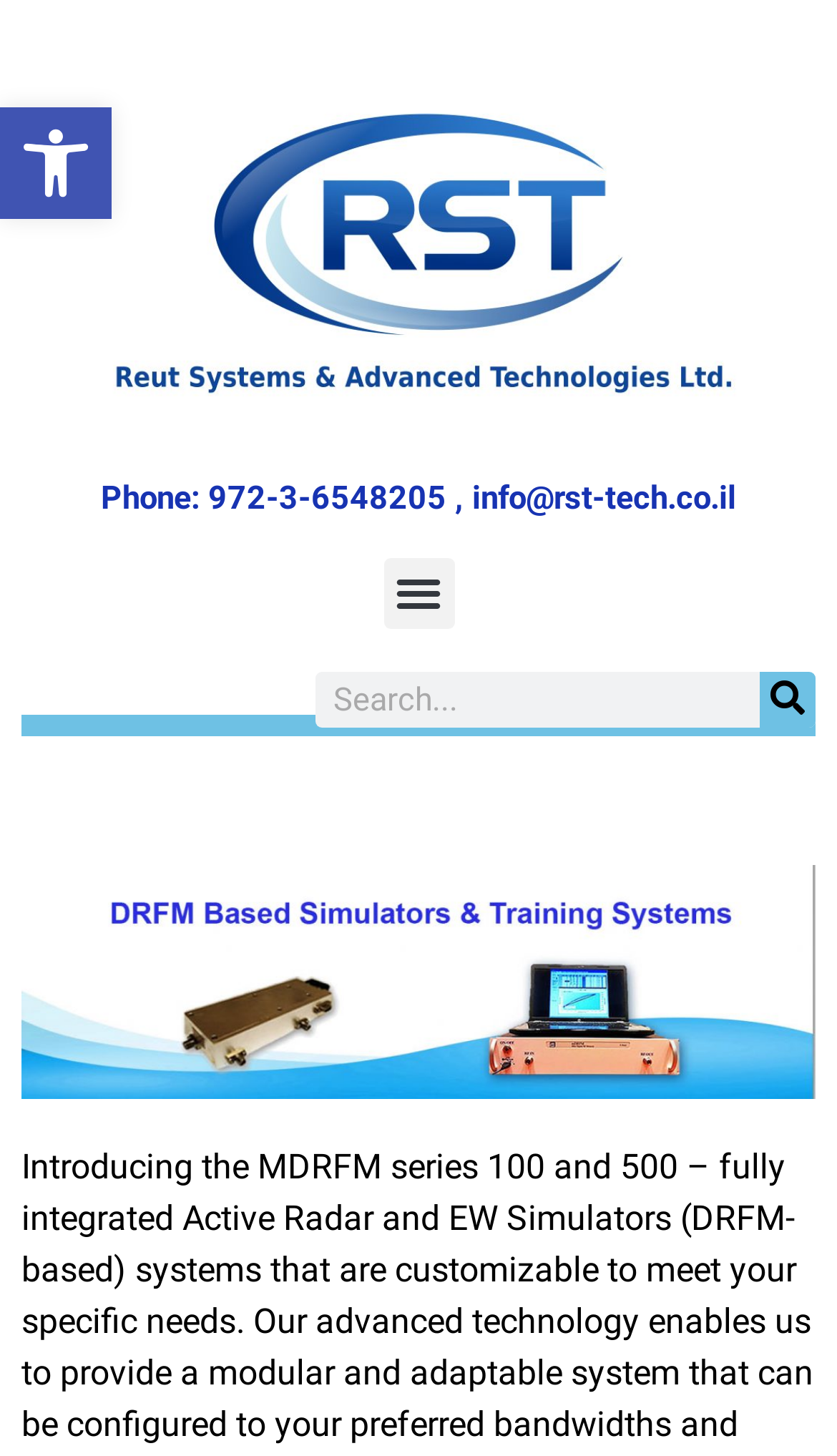Please find the bounding box coordinates (top-left x, top-left y, bottom-right x, bottom-right y) in the screenshot for the UI element described as follows: parent_node: Search name="s" placeholder="Search..."

[0.376, 0.461, 0.908, 0.499]